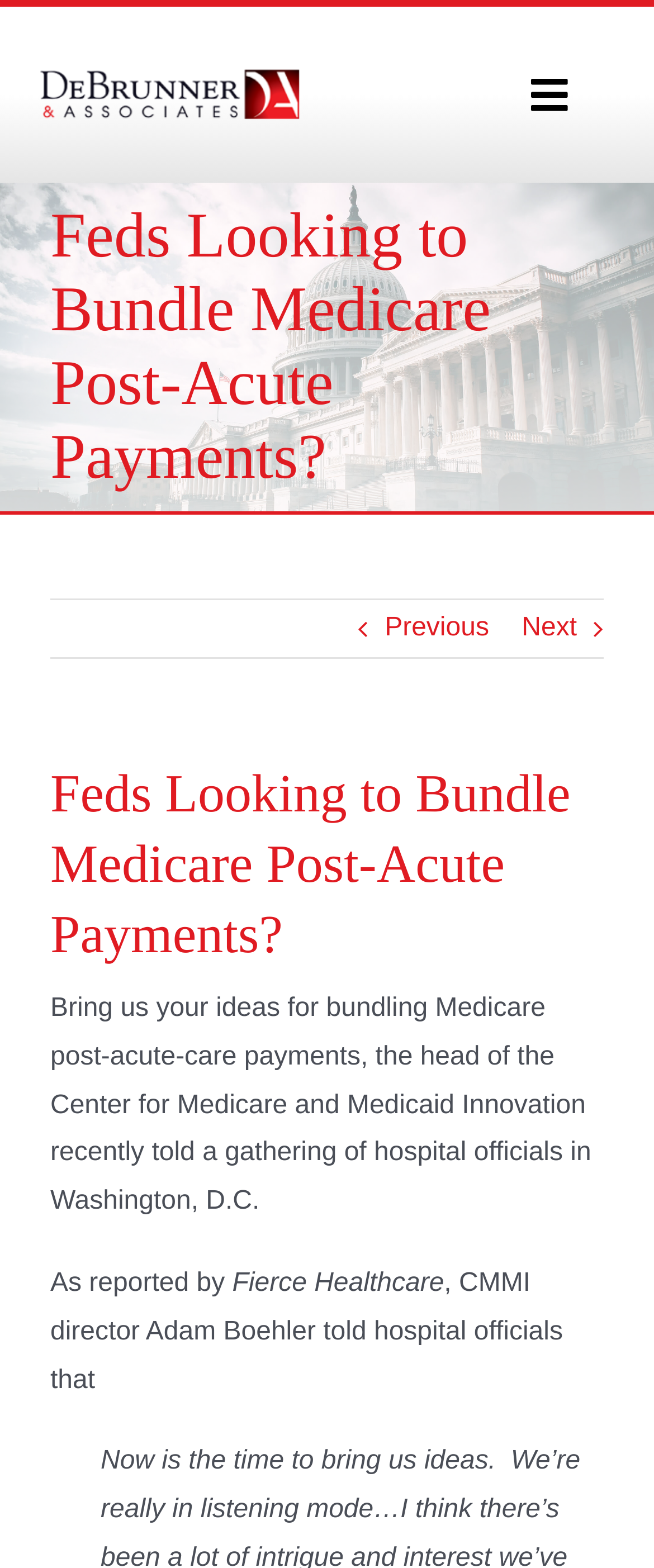Highlight the bounding box coordinates of the element you need to click to perform the following instruction: "Click Previous."

[0.588, 0.383, 0.748, 0.419]